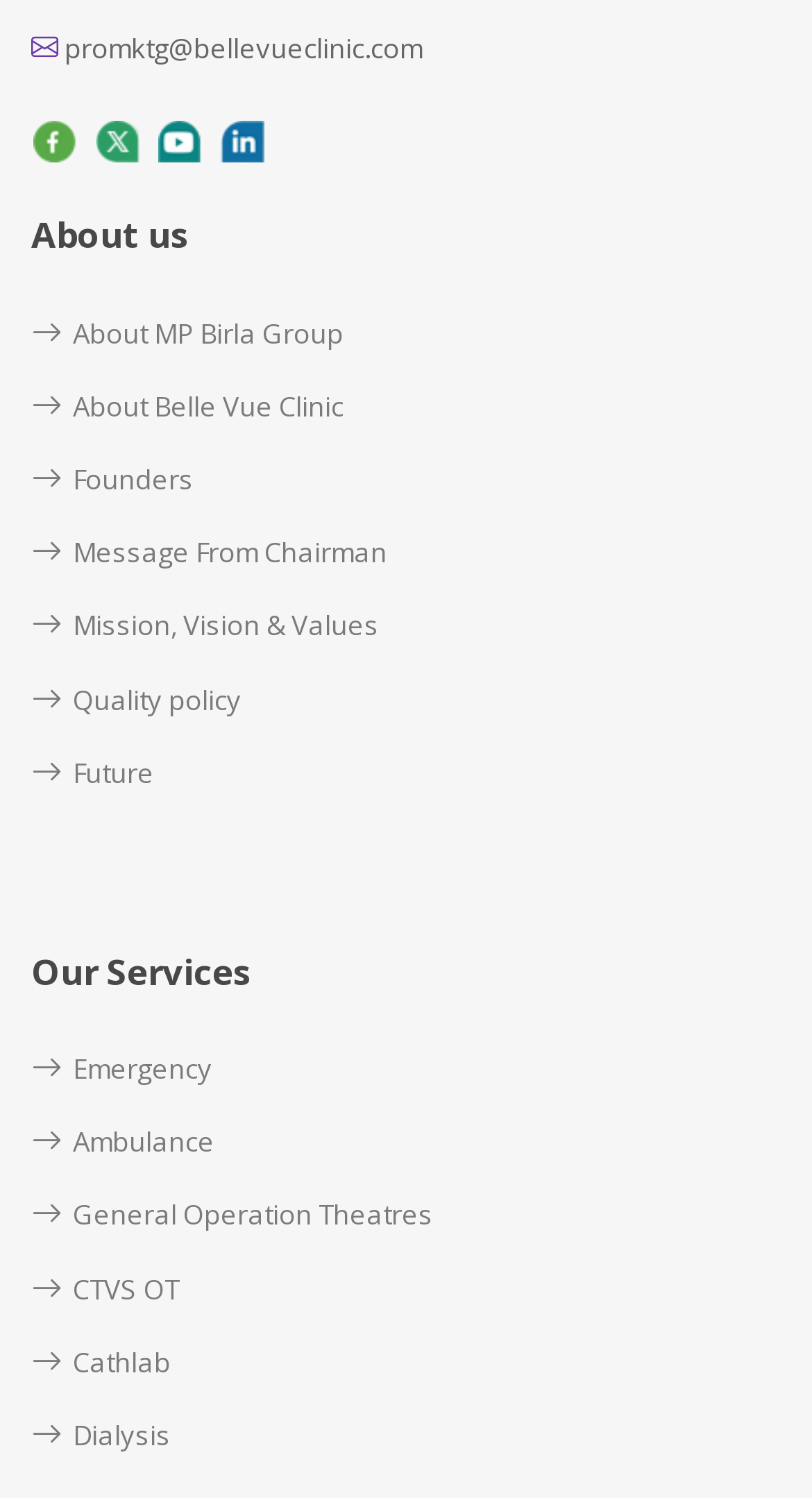Using the elements shown in the image, answer the question comprehensively: What is the name of the clinic?

The question can be answered by looking at the link with the text 'About Belle Vue Clinic' which is located at [0.038, 0.26, 0.423, 0.281]. This suggests that the webpage is related to Belle Vue Clinic, and therefore, the name of the clinic is Belle Vue Clinic.